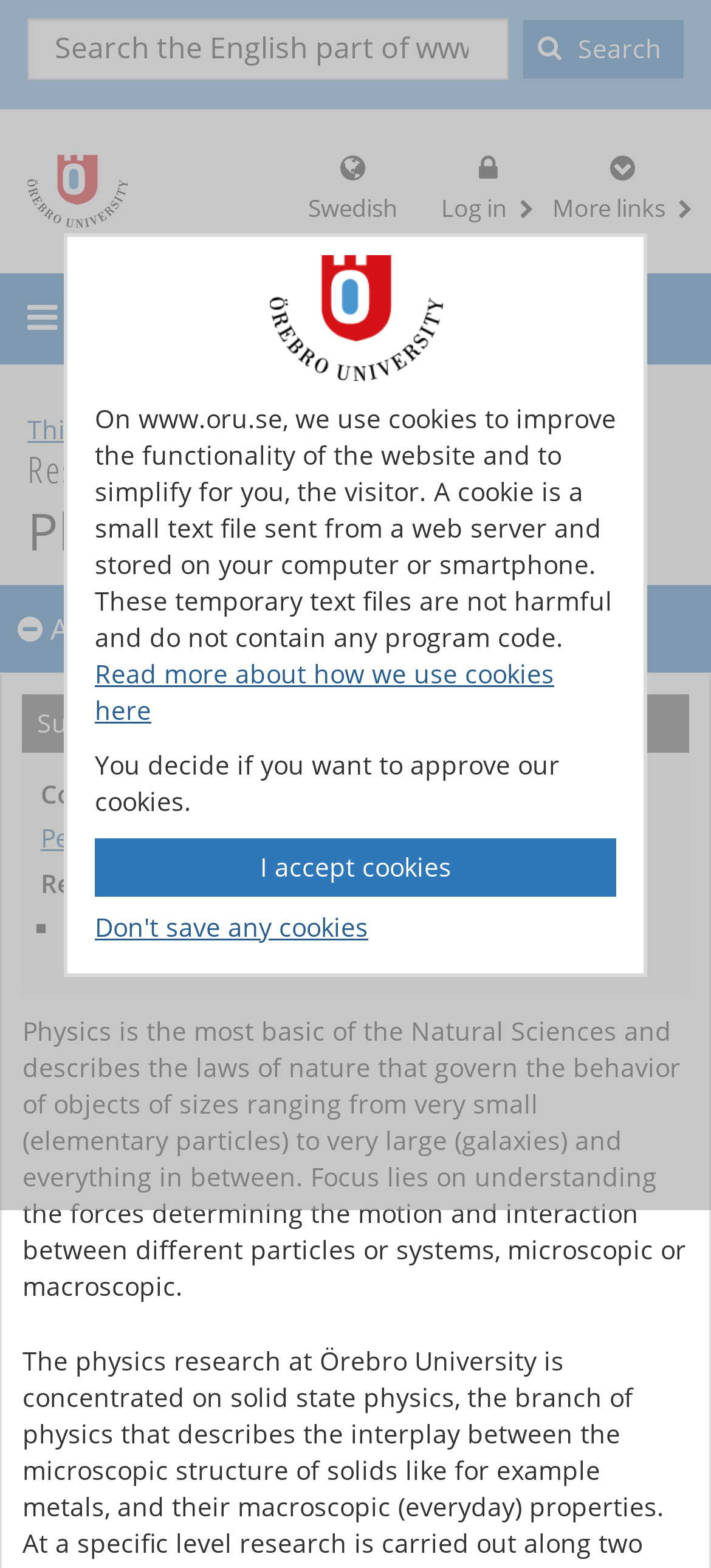Determine the bounding box for the HTML element described here: "title="Go to Startpage"". The coordinates should be given as [left, top, right, bottom] with each number being a float between 0 and 1.

[0.038, 0.099, 0.179, 0.145]